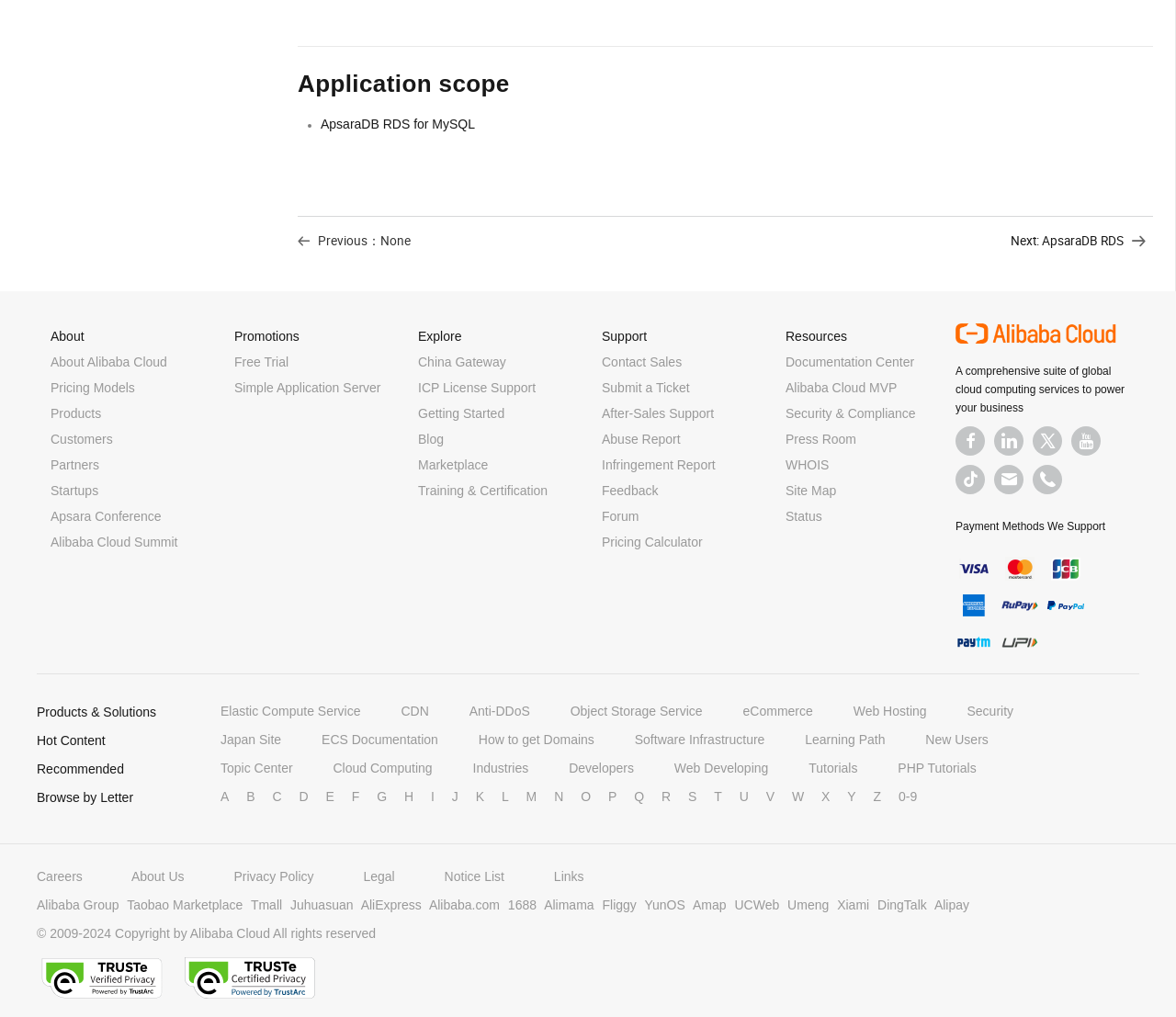What is the social media platform with a bird logo?
Look at the image and provide a short answer using one word or a phrase.

Twitter